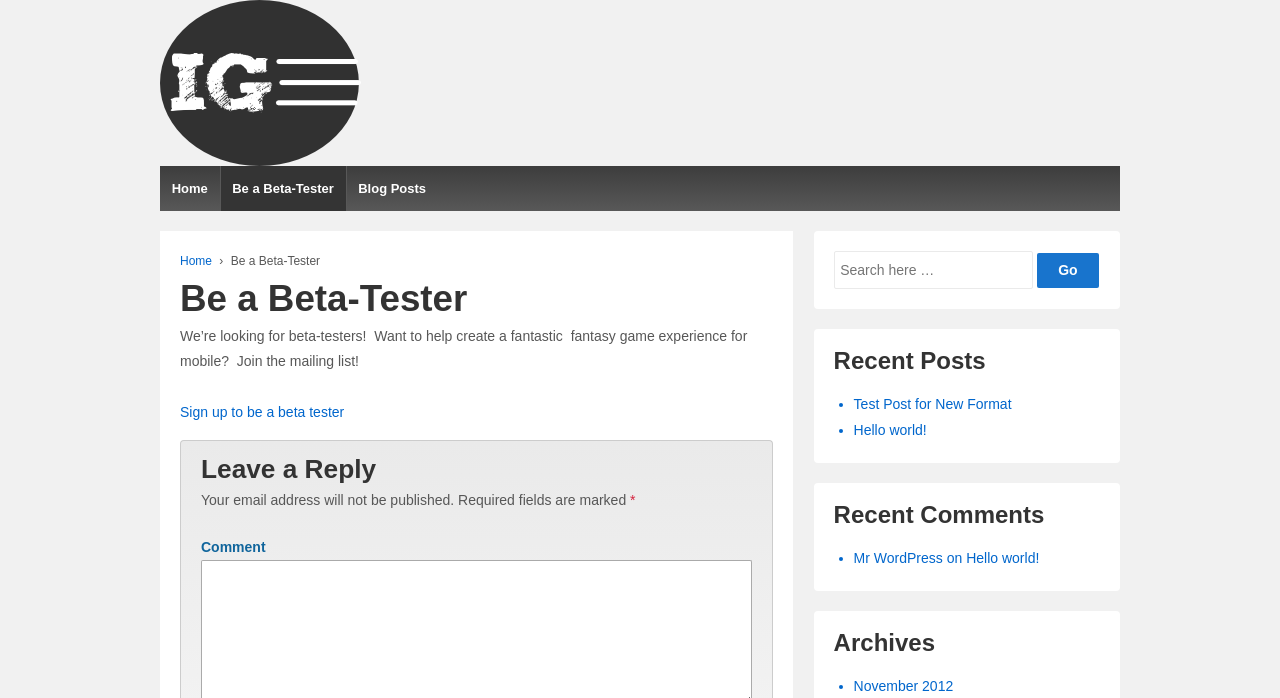Specify the bounding box coordinates of the area that needs to be clicked to achieve the following instruction: "Click on the 'Interra Games-Interactive Fiction Games' logo".

[0.125, 0.0, 0.282, 0.238]